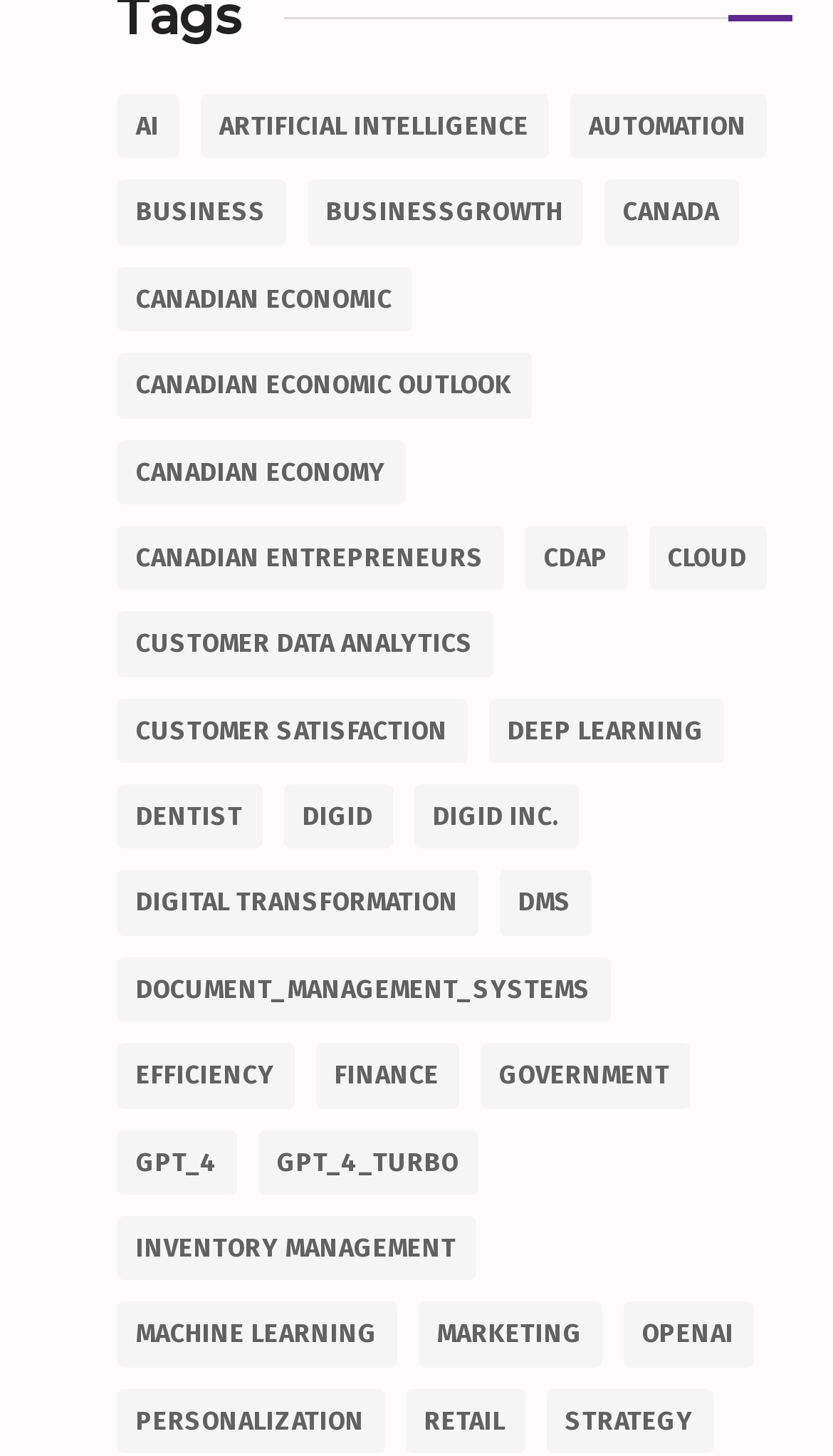Please specify the coordinates of the bounding box for the element that should be clicked to carry out this instruction: "Explore artificial intelligence". The coordinates must be four float numbers between 0 and 1, formatted as [left, top, right, bottom].

[0.24, 0.065, 0.658, 0.109]